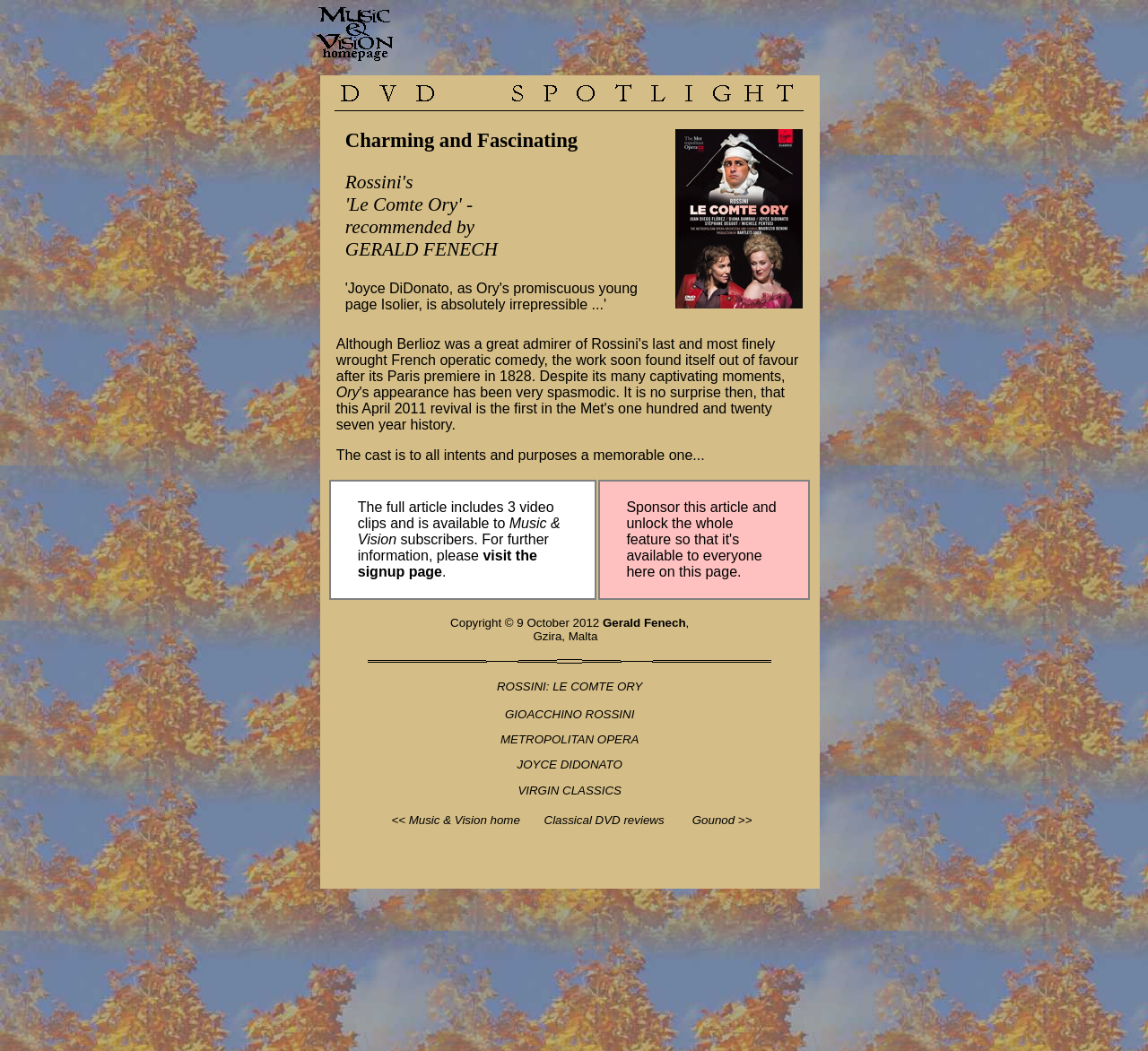Provide the text content of the webpage's main heading.

Charming and Fascinating